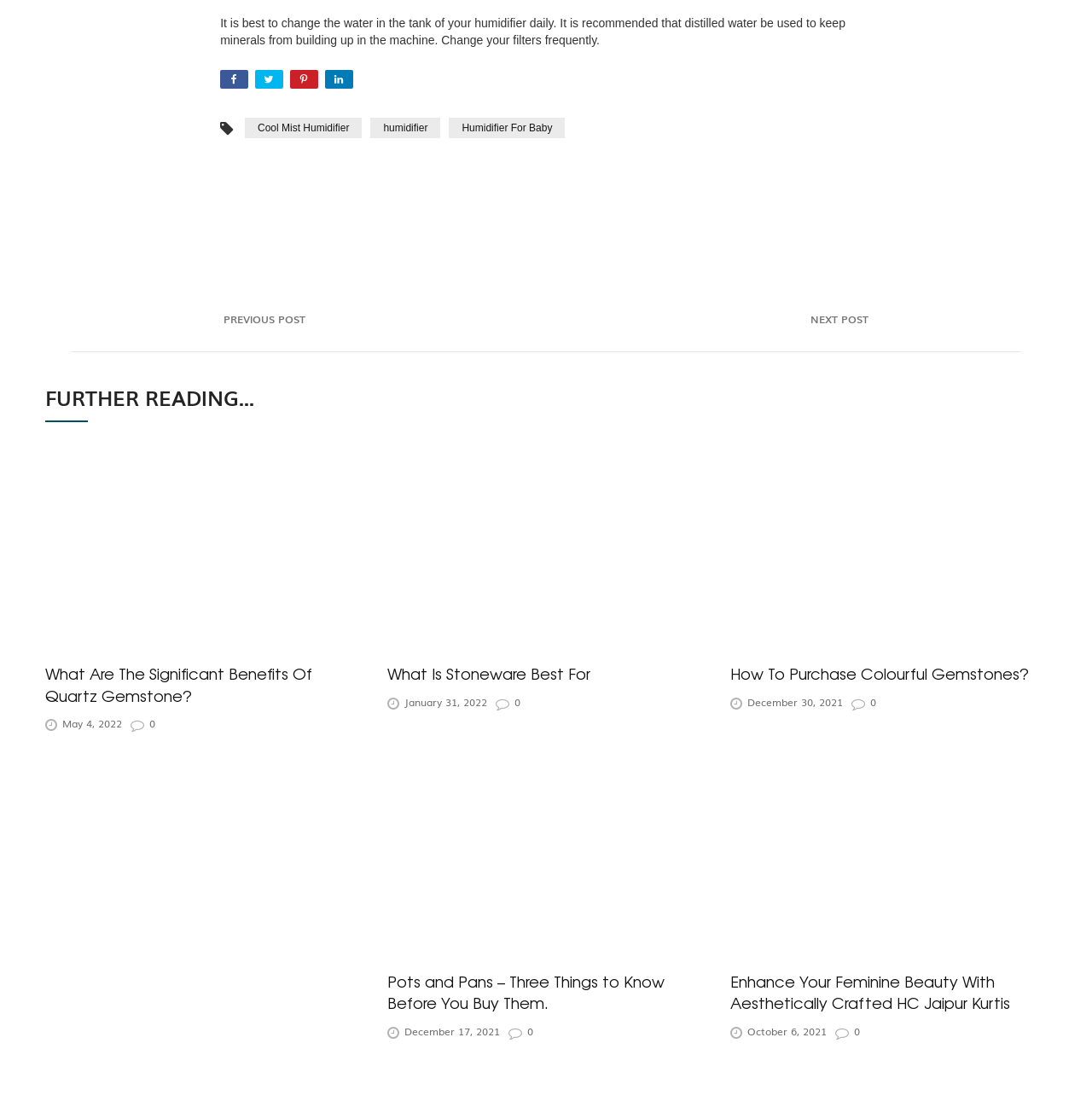Please specify the bounding box coordinates of the area that should be clicked to accomplish the following instruction: "Click on Facebook". The coordinates should consist of four float numbers between 0 and 1, i.e., [left, top, right, bottom].

[0.202, 0.063, 0.227, 0.08]